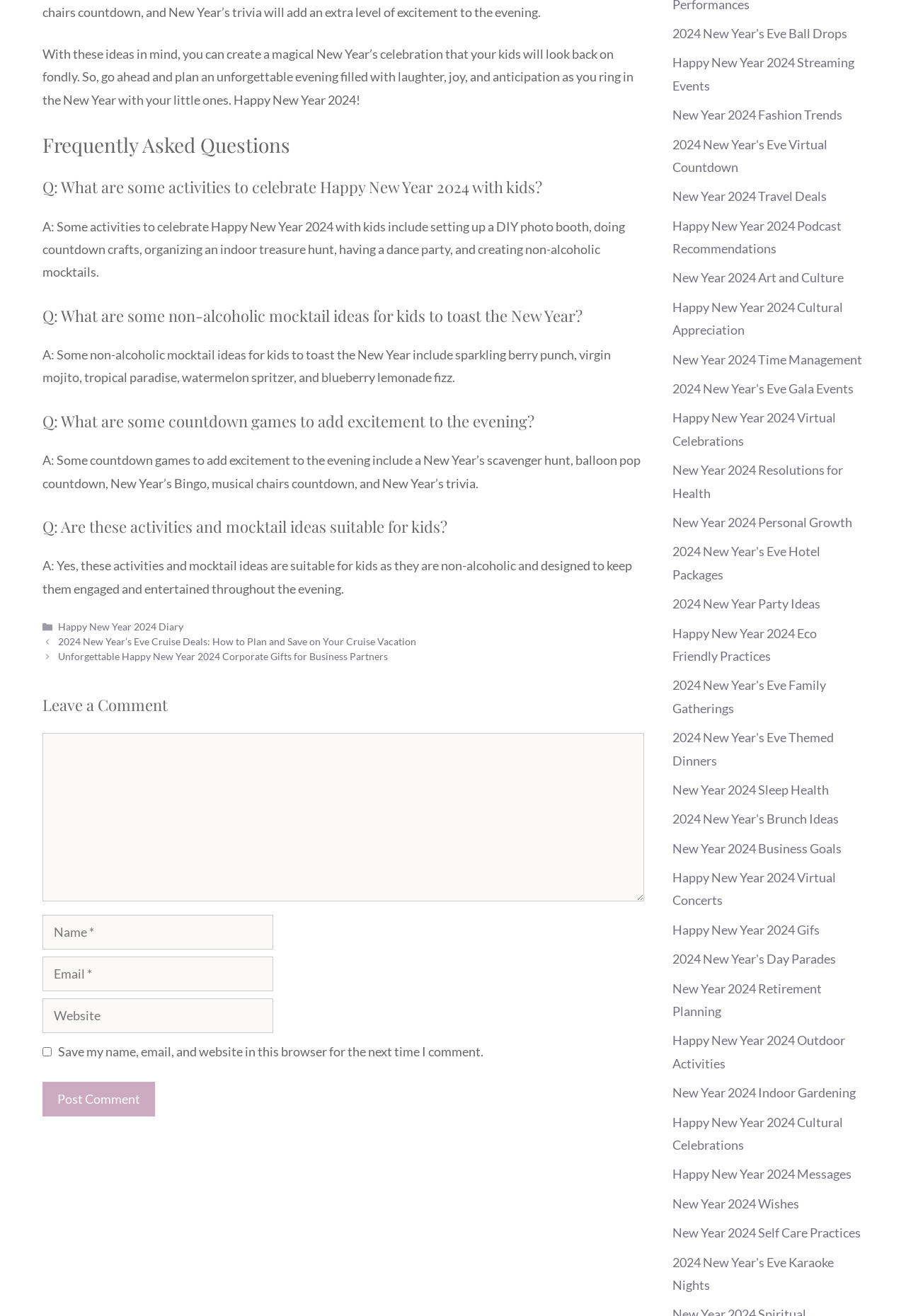What is the purpose of the 'Leave a Comment' section?
Please provide a single word or phrase as your answer based on the image.

To allow user comments